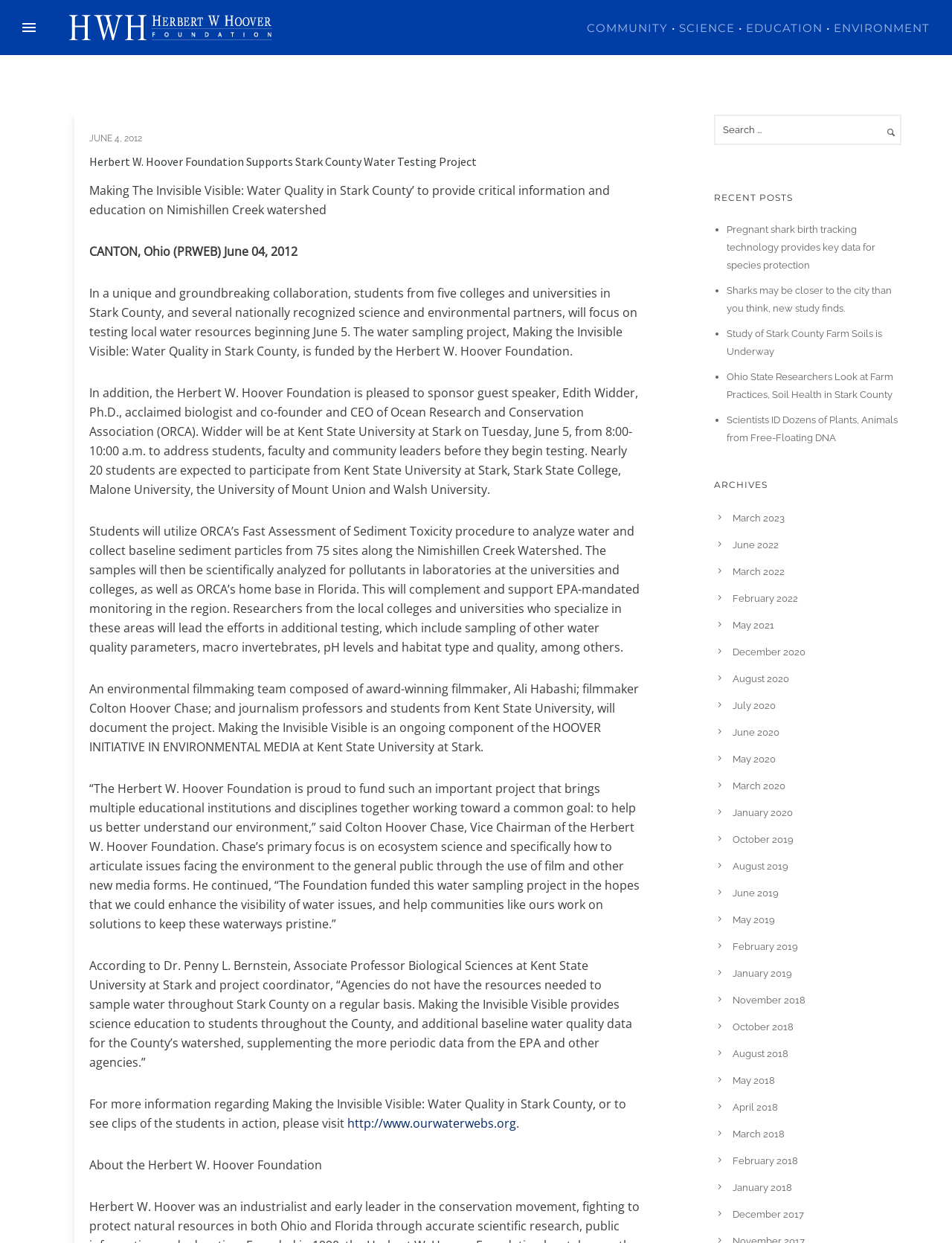Please find the bounding box coordinates of the element that must be clicked to perform the given instruction: "Visit http://www.ourwaterwebs.org". The coordinates should be four float numbers from 0 to 1, i.e., [left, top, right, bottom].

[0.365, 0.897, 0.542, 0.91]